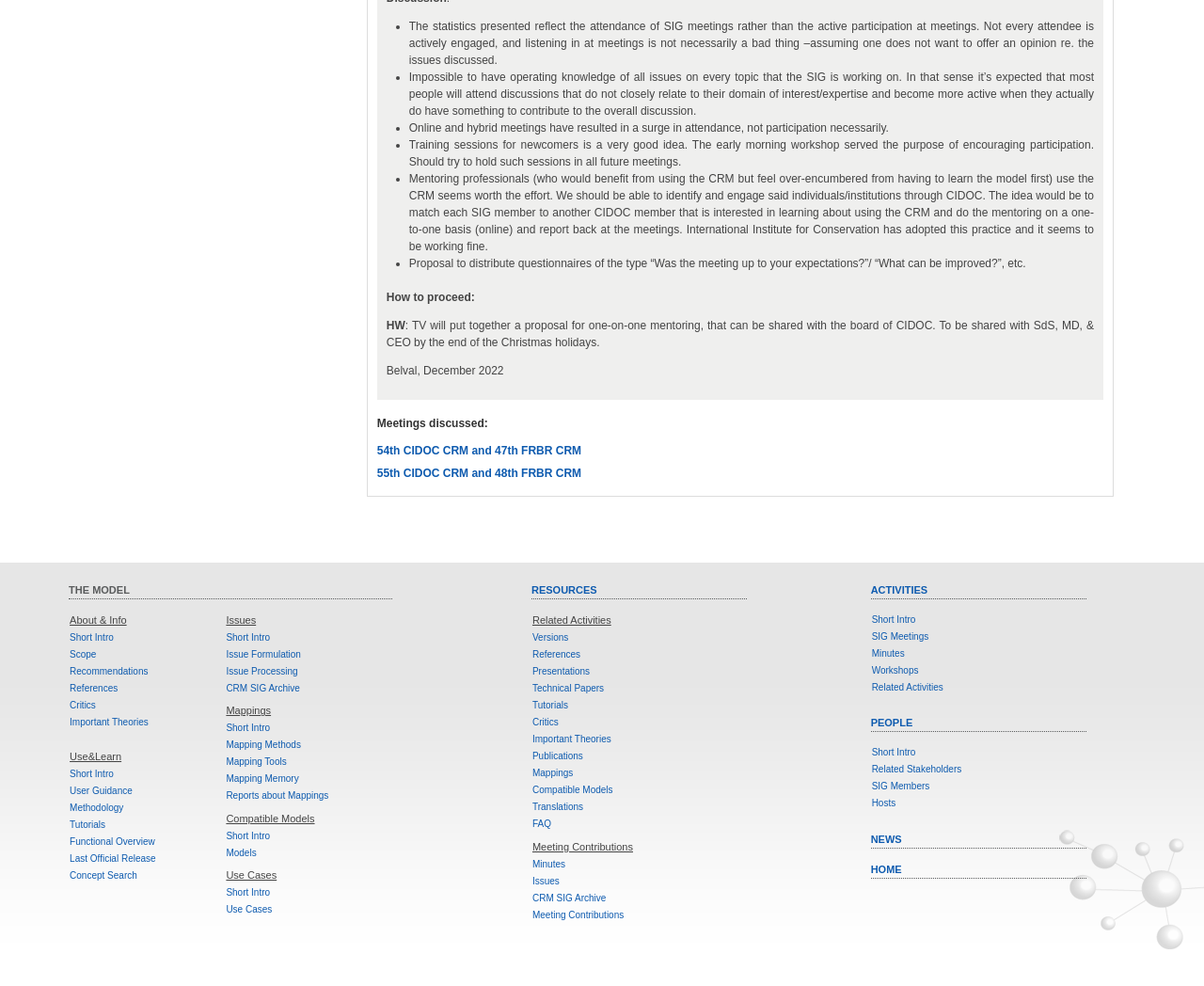What is the topic of the meetings discussed?
Please elaborate on the answer to the question with detailed information.

Based on the webpage, I found the heading 'Meetings discussed:' and the links '54th CIDOC CRM and 47th FRBR CRM' and '55th CIDOC CRM and 48th FRBR CRM' below it, which indicate that the topic of the meetings discussed is CIDOC CRM and FRBR CRM.